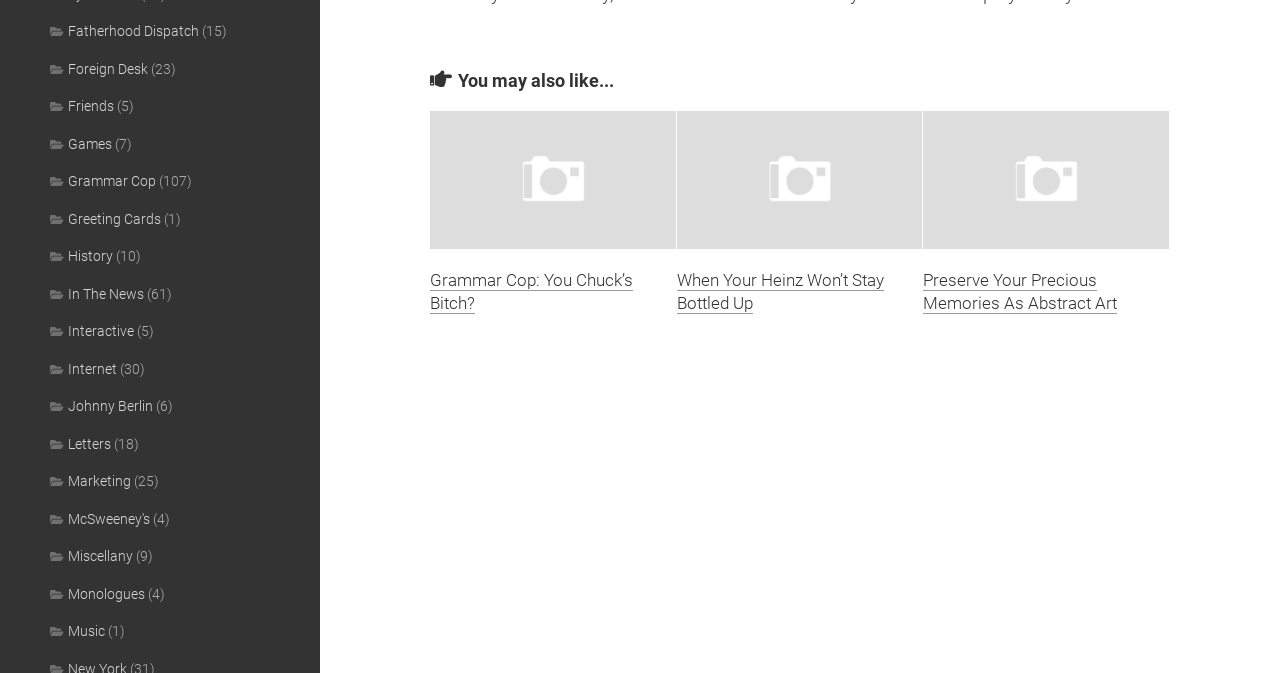Identify the bounding box for the element characterized by the following description: "Music".

[0.039, 0.926, 0.082, 0.95]